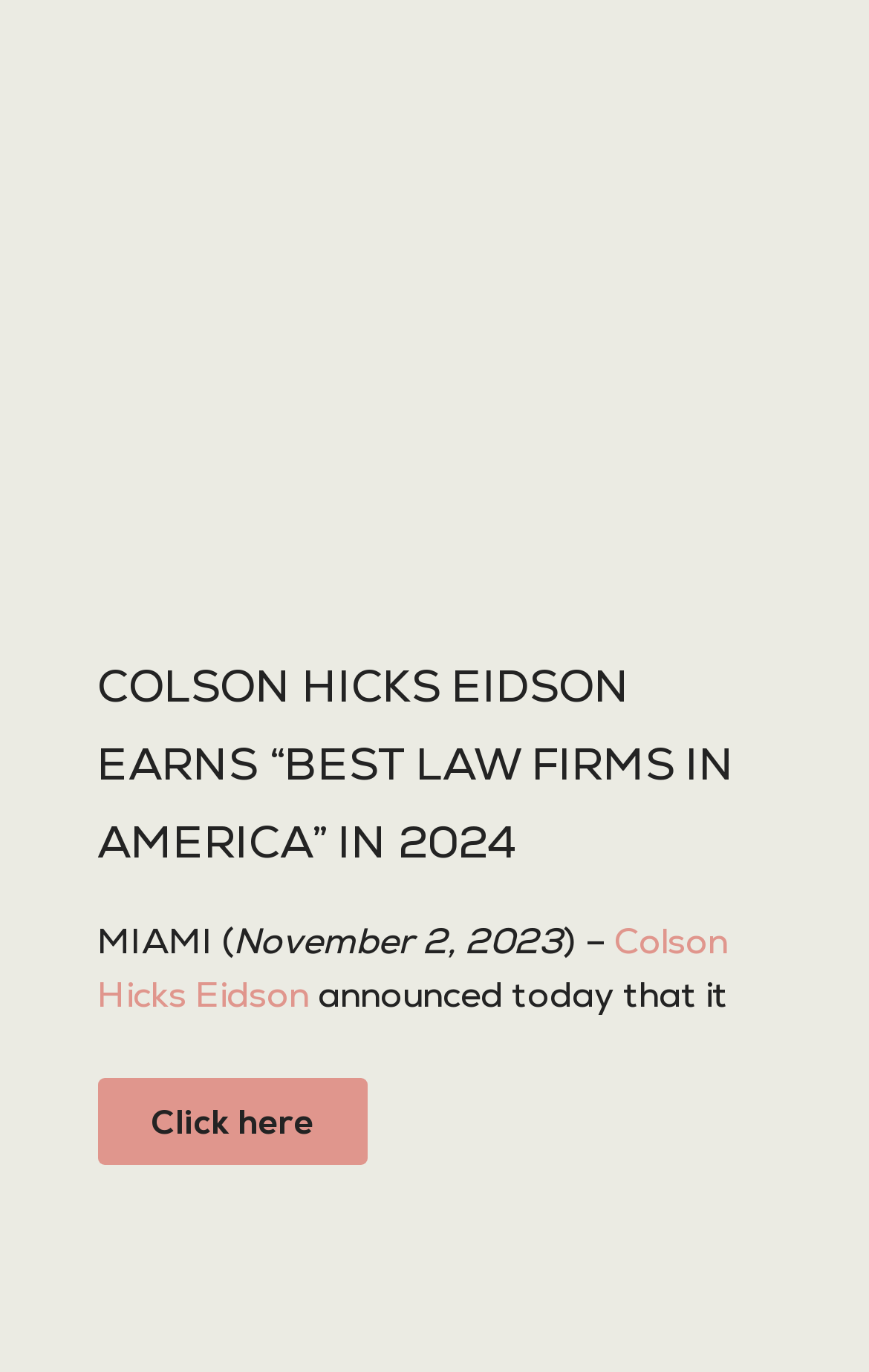Show me the bounding box coordinates of the clickable region to achieve the task as per the instruction: "Read about Colson Hicks Eidson".

[0.112, 0.809, 0.658, 0.843]